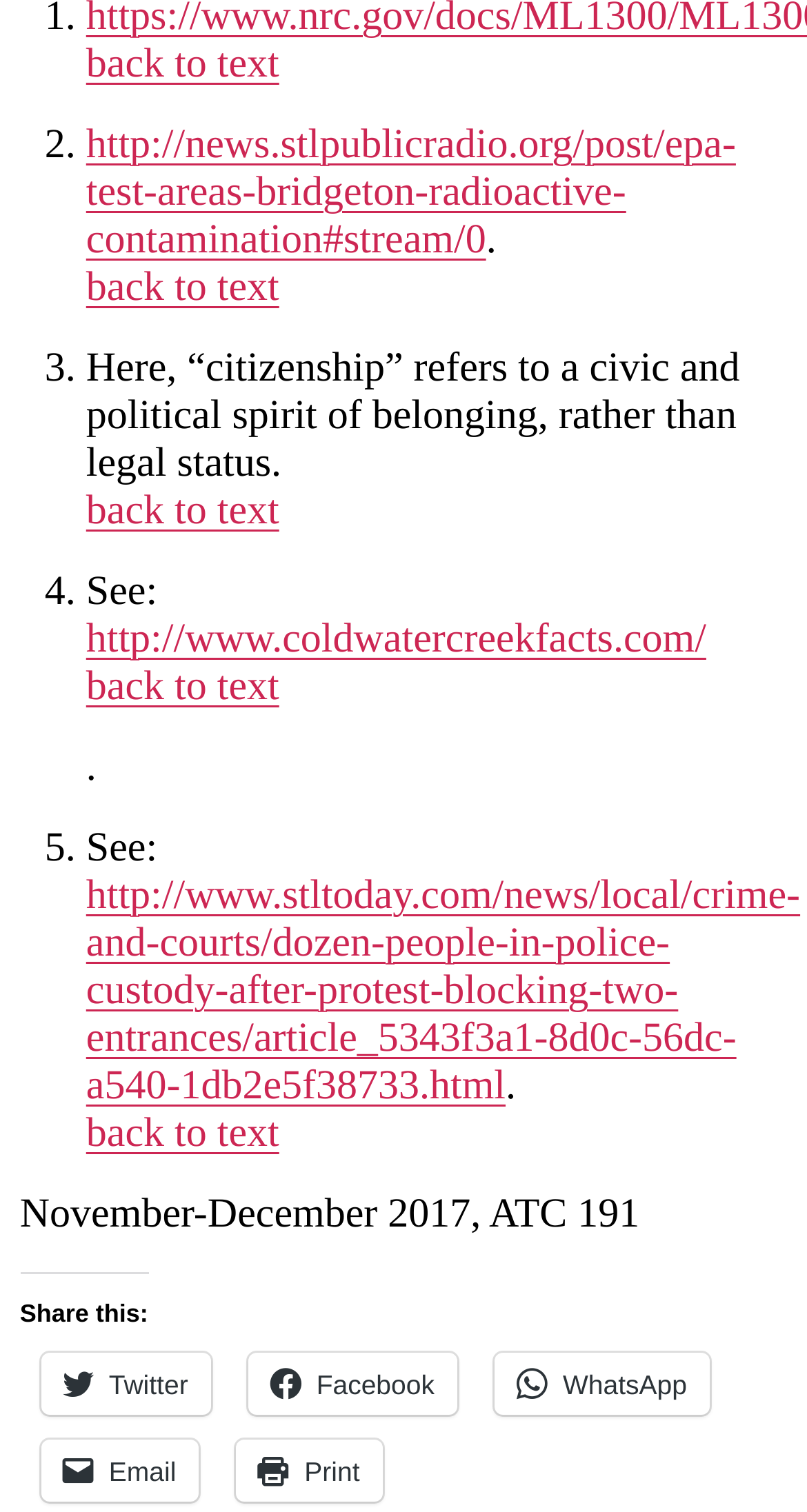Can you find the bounding box coordinates of the area I should click to execute the following instruction: "Share this on Twitter"?

[0.05, 0.895, 0.261, 0.936]